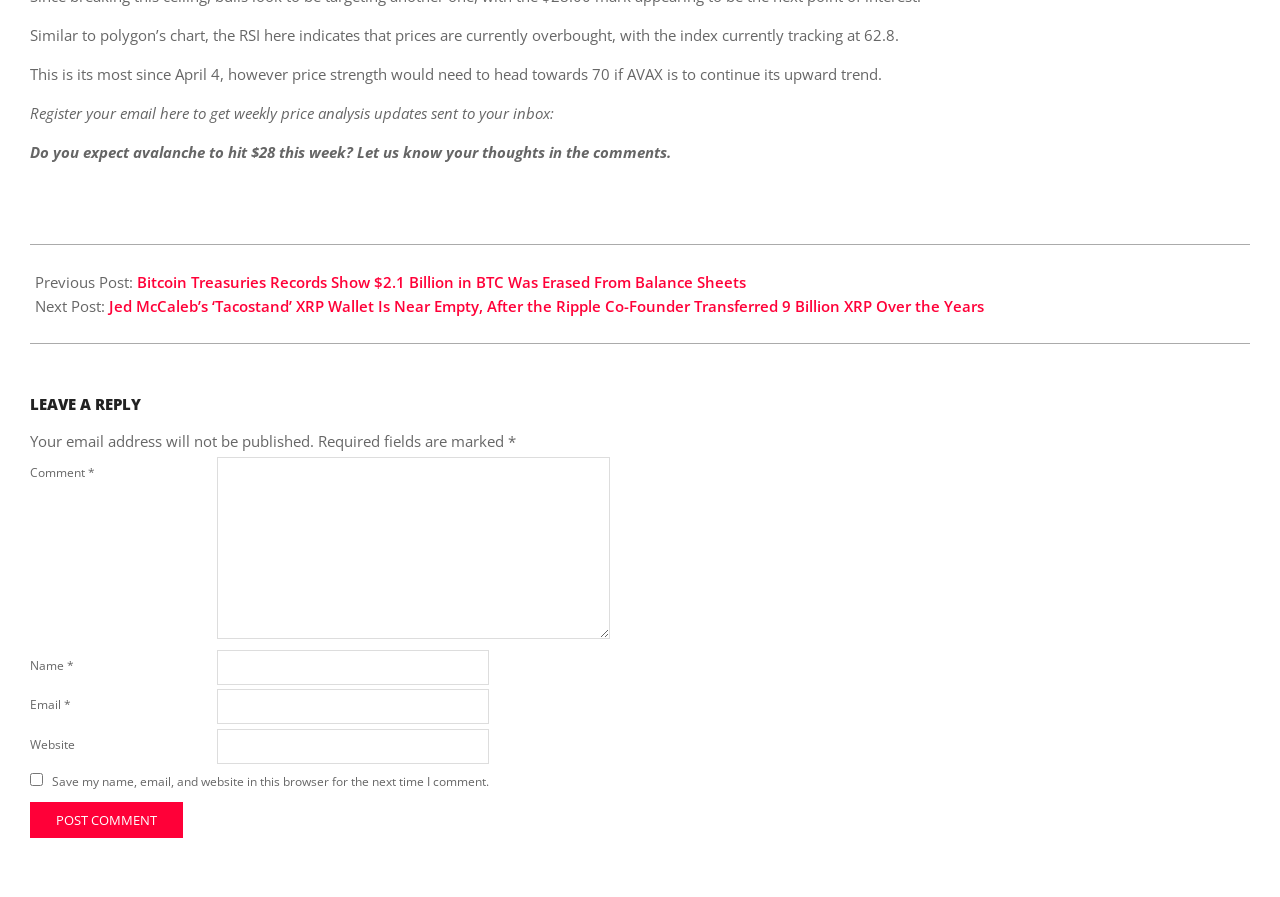Predict the bounding box coordinates for the UI element described as: "parent_node: Comment * name="comment"". The coordinates should be four float numbers between 0 and 1, presented as [left, top, right, bottom].

[0.17, 0.509, 0.477, 0.712]